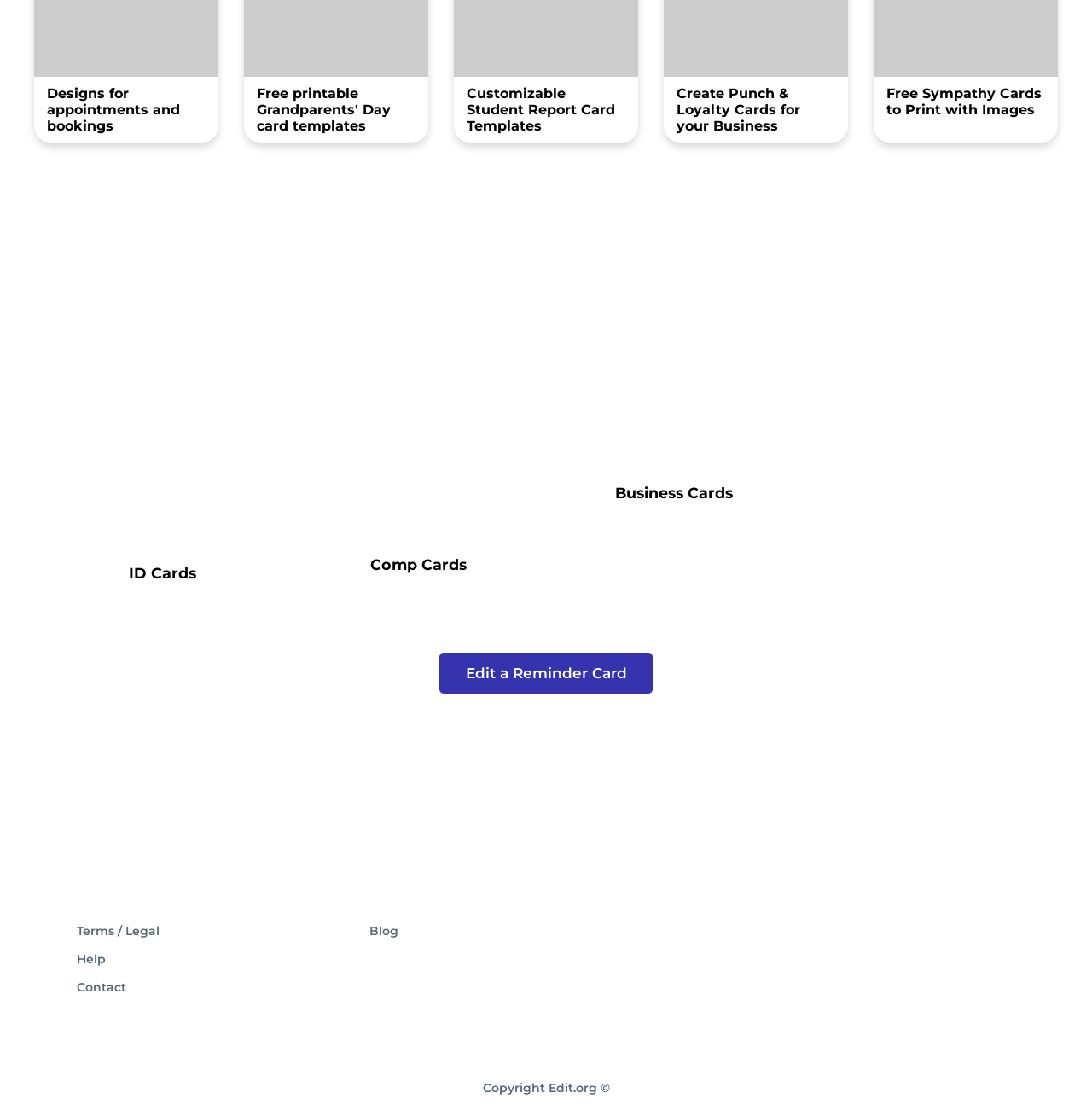How many main template categories are there?
Using the image provided, answer with just one word or phrase.

3